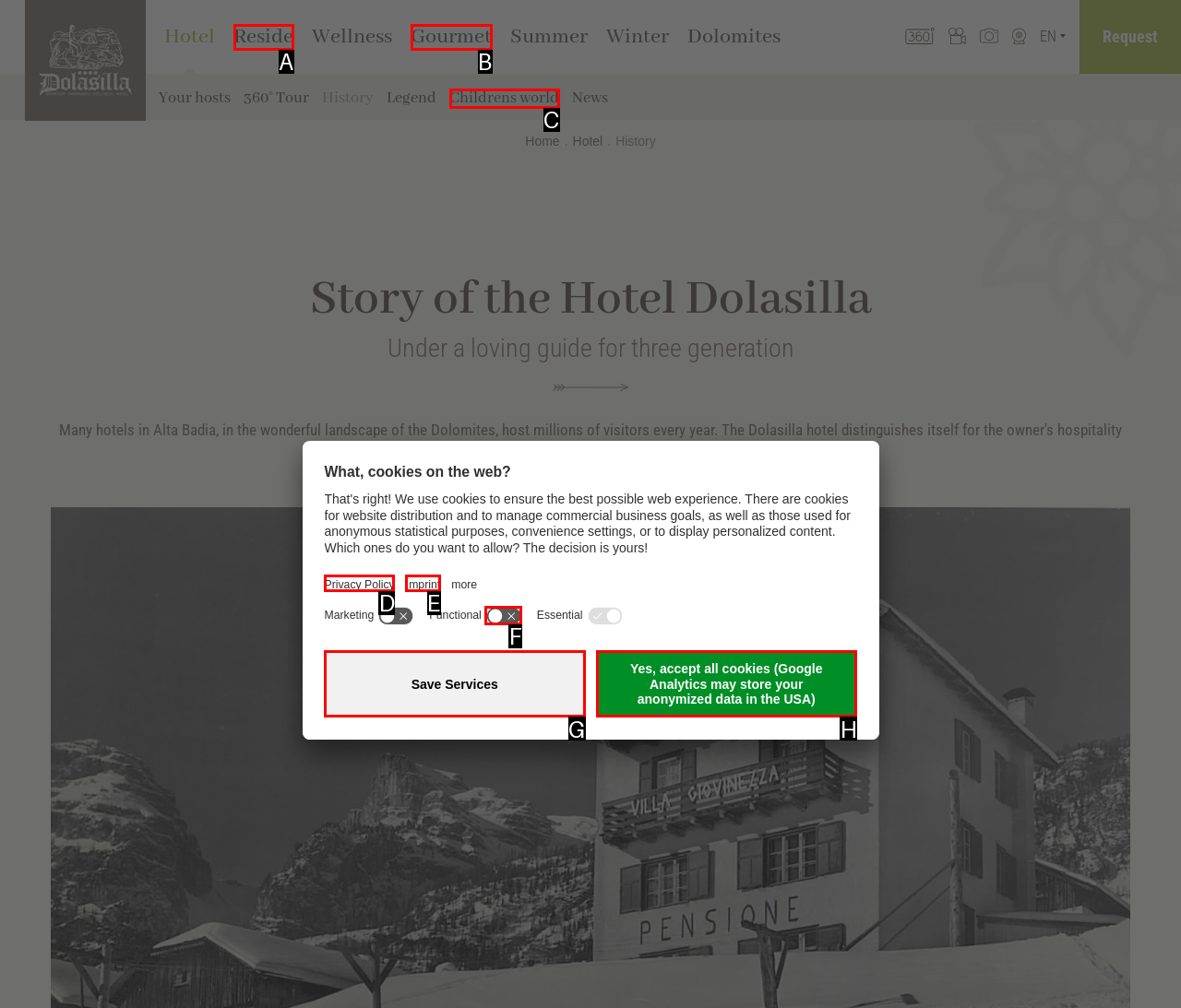Using the provided description: Imprint, select the most fitting option and return its letter directly from the choices.

E